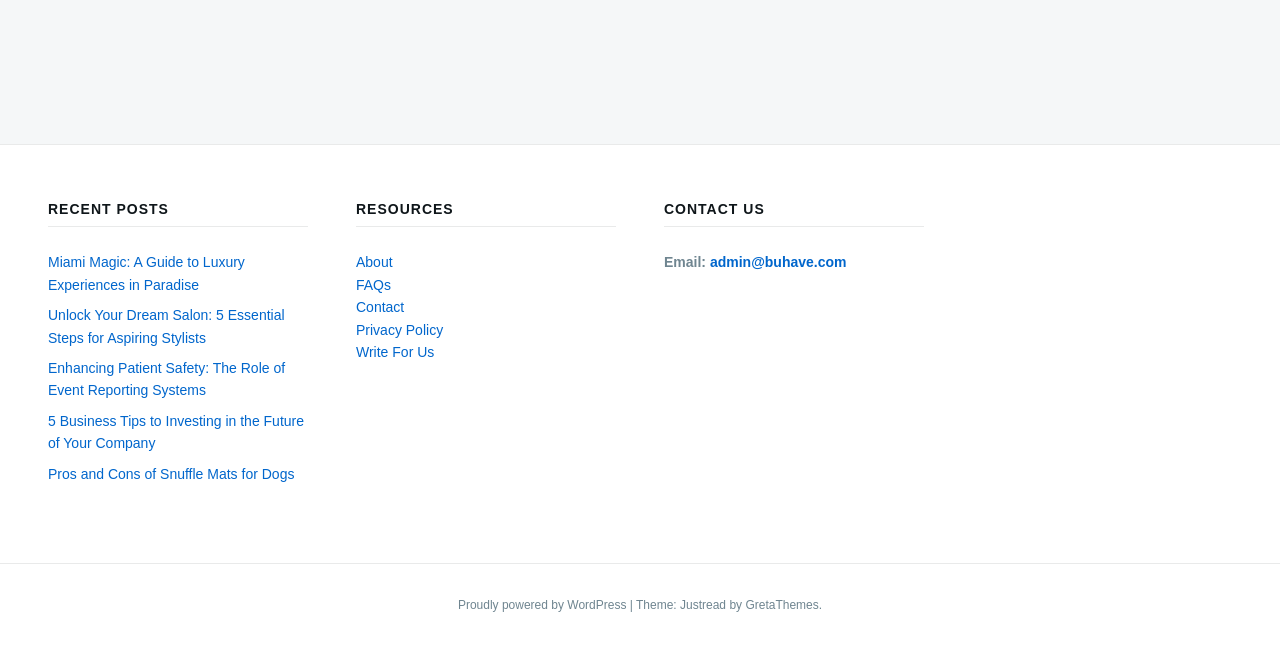Determine the bounding box coordinates of the section I need to click to execute the following instruction: "Read about Miami Magic: A Guide to Luxury Experiences in Paradise". Provide the coordinates as four float numbers between 0 and 1, i.e., [left, top, right, bottom].

[0.038, 0.393, 0.191, 0.453]